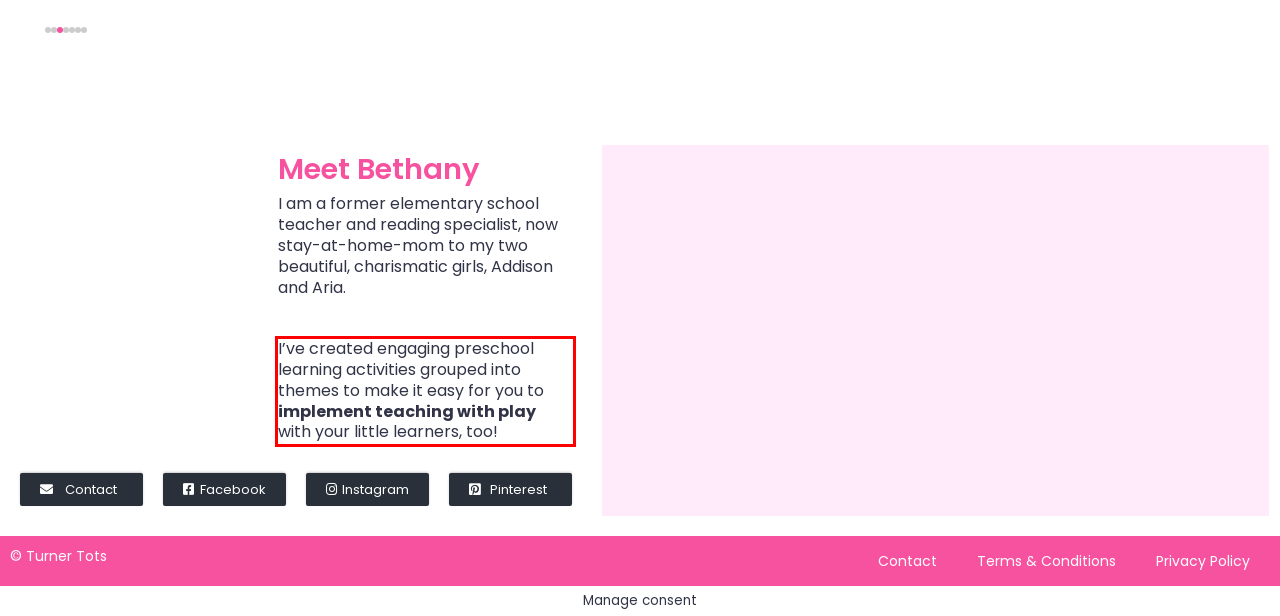Within the provided webpage screenshot, find the red rectangle bounding box and perform OCR to obtain the text content.

I’ve created engaging preschool learning activities grouped into themes to make it easy for you to implement teaching with play with your little learners, too!